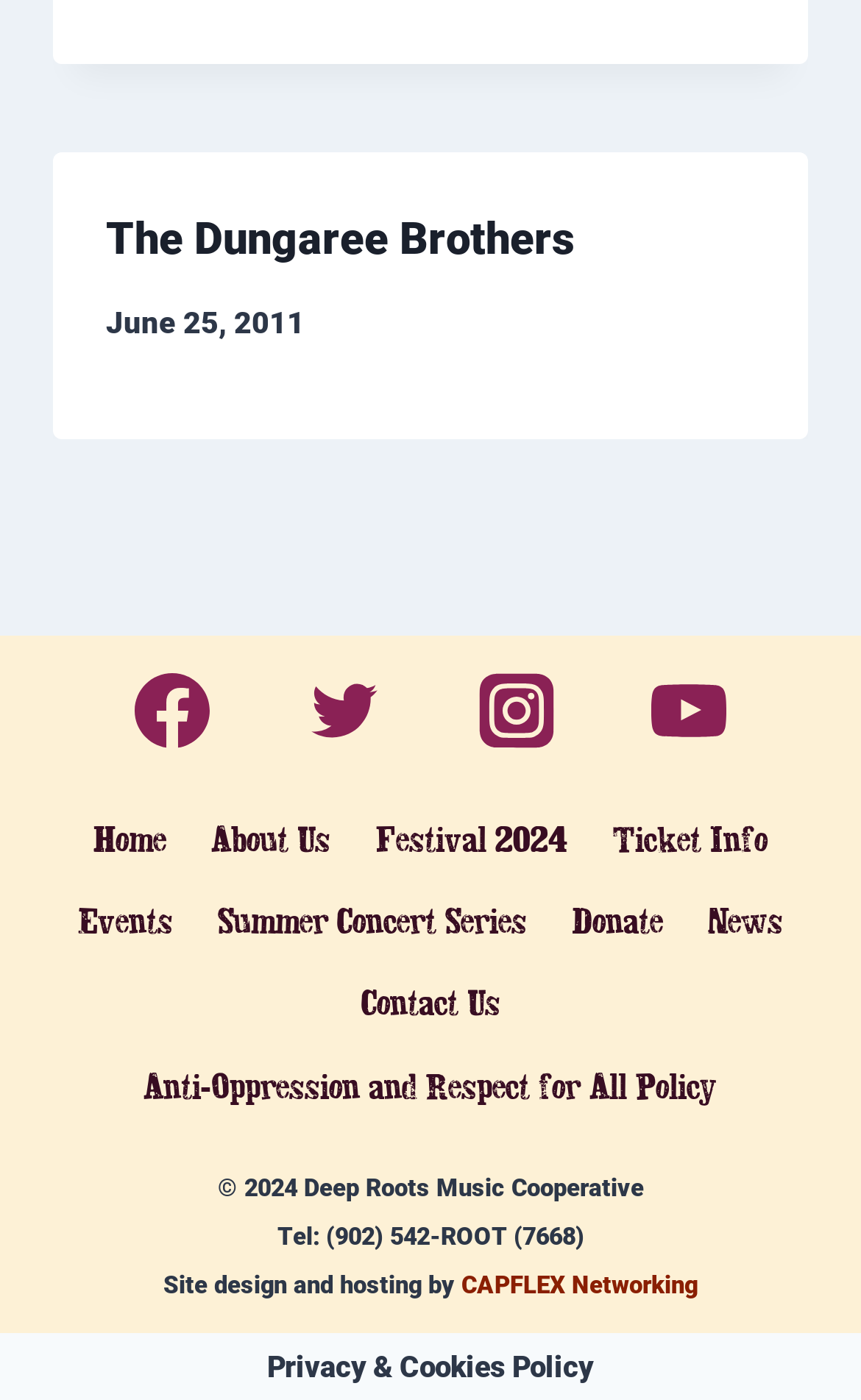Determine the bounding box coordinates for the area you should click to complete the following instruction: "Check out Festival 2024".

[0.41, 0.57, 0.686, 0.629]